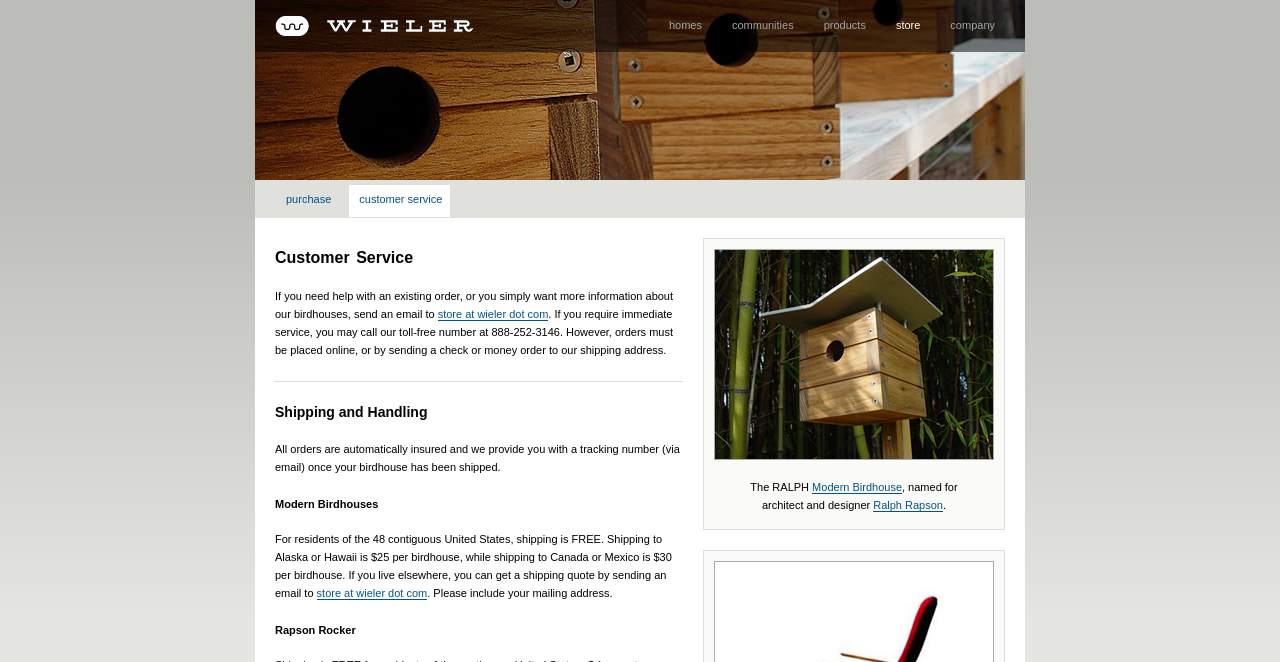Please respond in a single word or phrase: 
What is the company's toll-free number?

888-252-3146